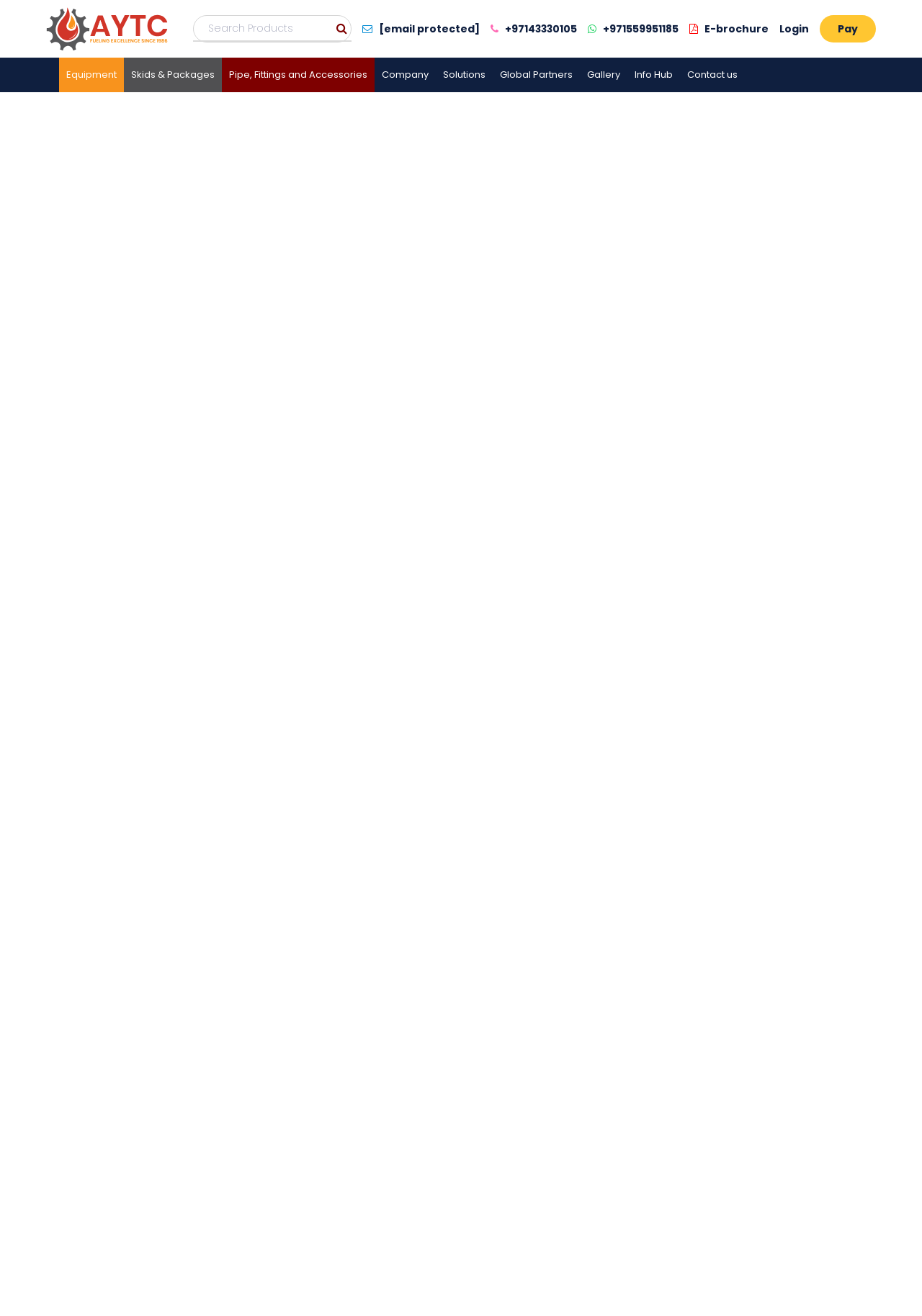Respond to the question below with a concise word or phrase:
What is the company name?

Ali Yaqoob Trading Co. L.L.C